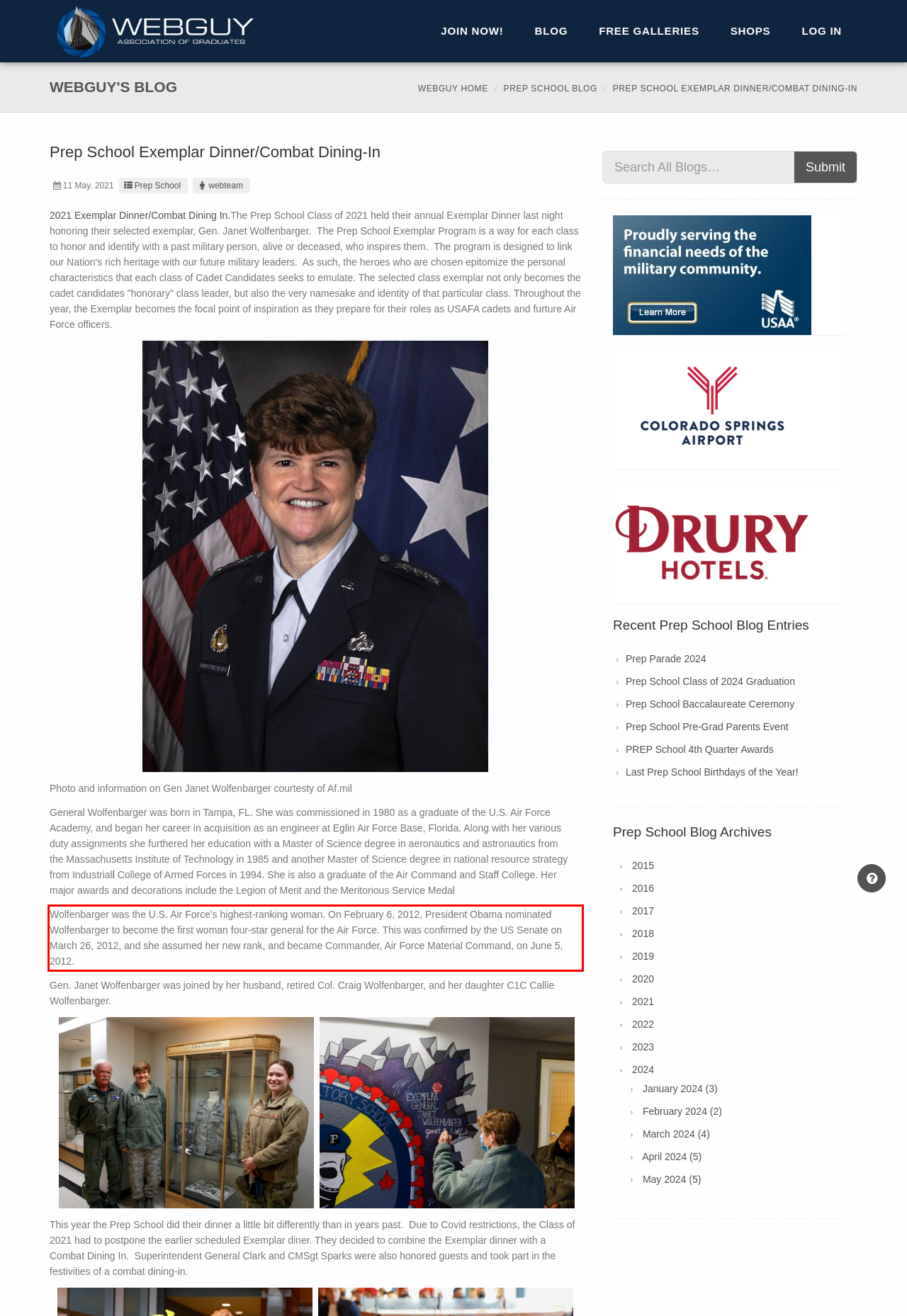Look at the provided screenshot of the webpage and perform OCR on the text within the red bounding box.

Wolfenbarger was the U.S. Air Force's highest-ranking woman. On February 6, 2012, President Obama nominated Wolfenbarger to become the first woman four-star general for the Air Force. This was confirmed by the US Senate on March 26, 2012, and she assumed her new rank, and became Commander, Air Force Material Command, on June 5, 2012.